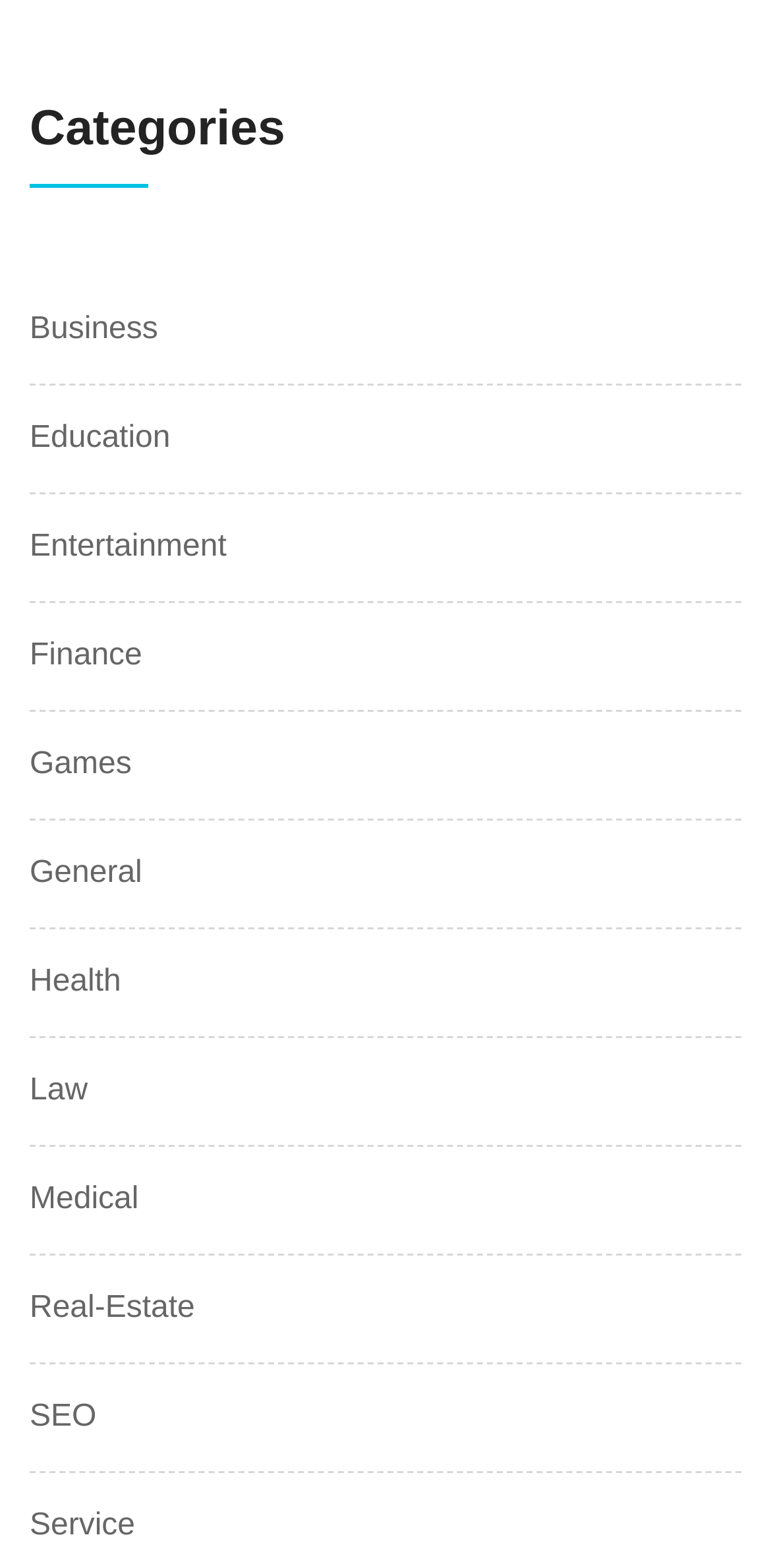Determine the bounding box coordinates for the area that needs to be clicked to fulfill this task: "View Finance". The coordinates must be given as four float numbers between 0 and 1, i.e., [left, top, right, bottom].

[0.038, 0.404, 0.184, 0.434]